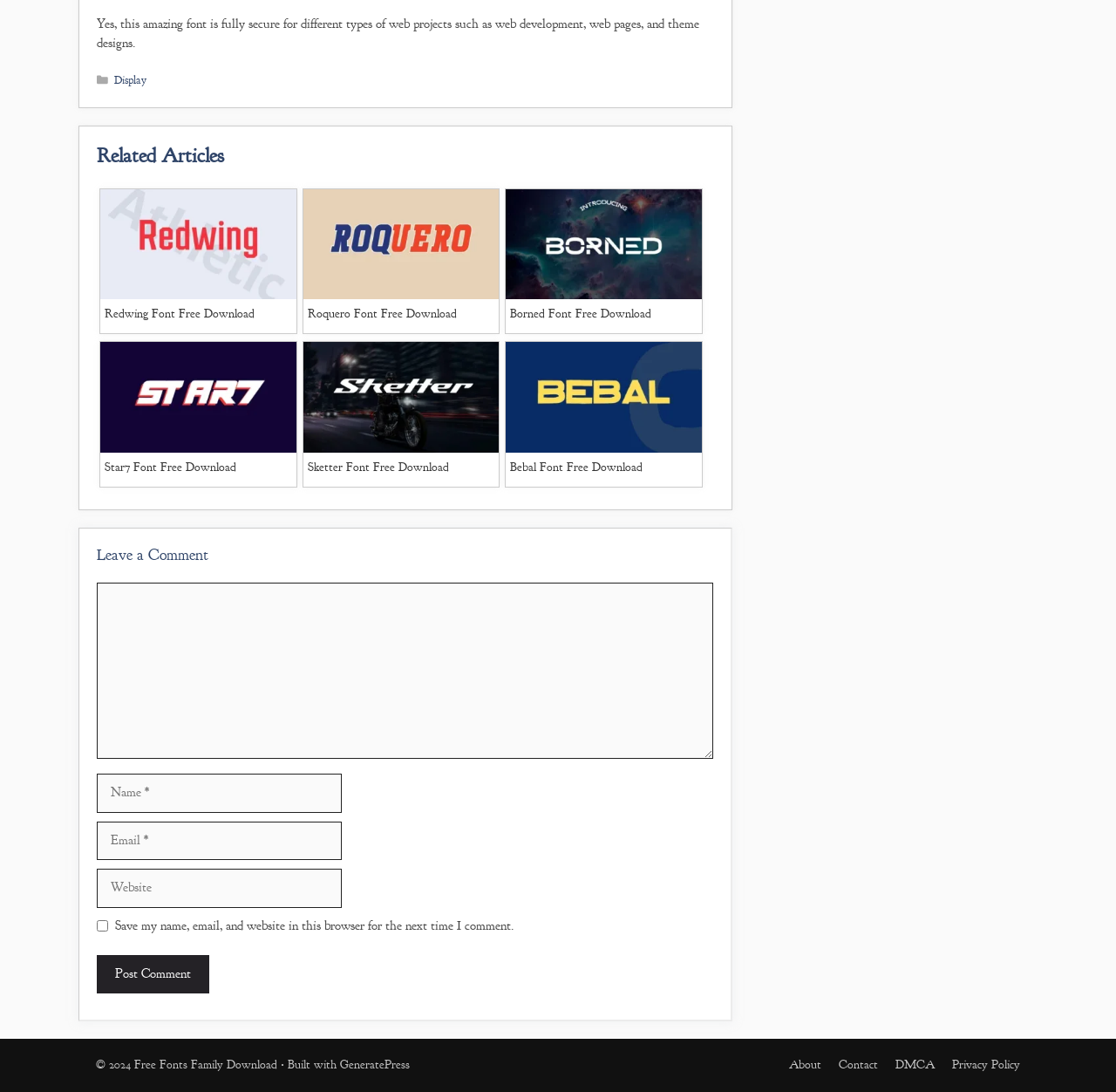Locate the bounding box coordinates of the area where you should click to accomplish the instruction: "Post a comment".

[0.087, 0.874, 0.188, 0.91]